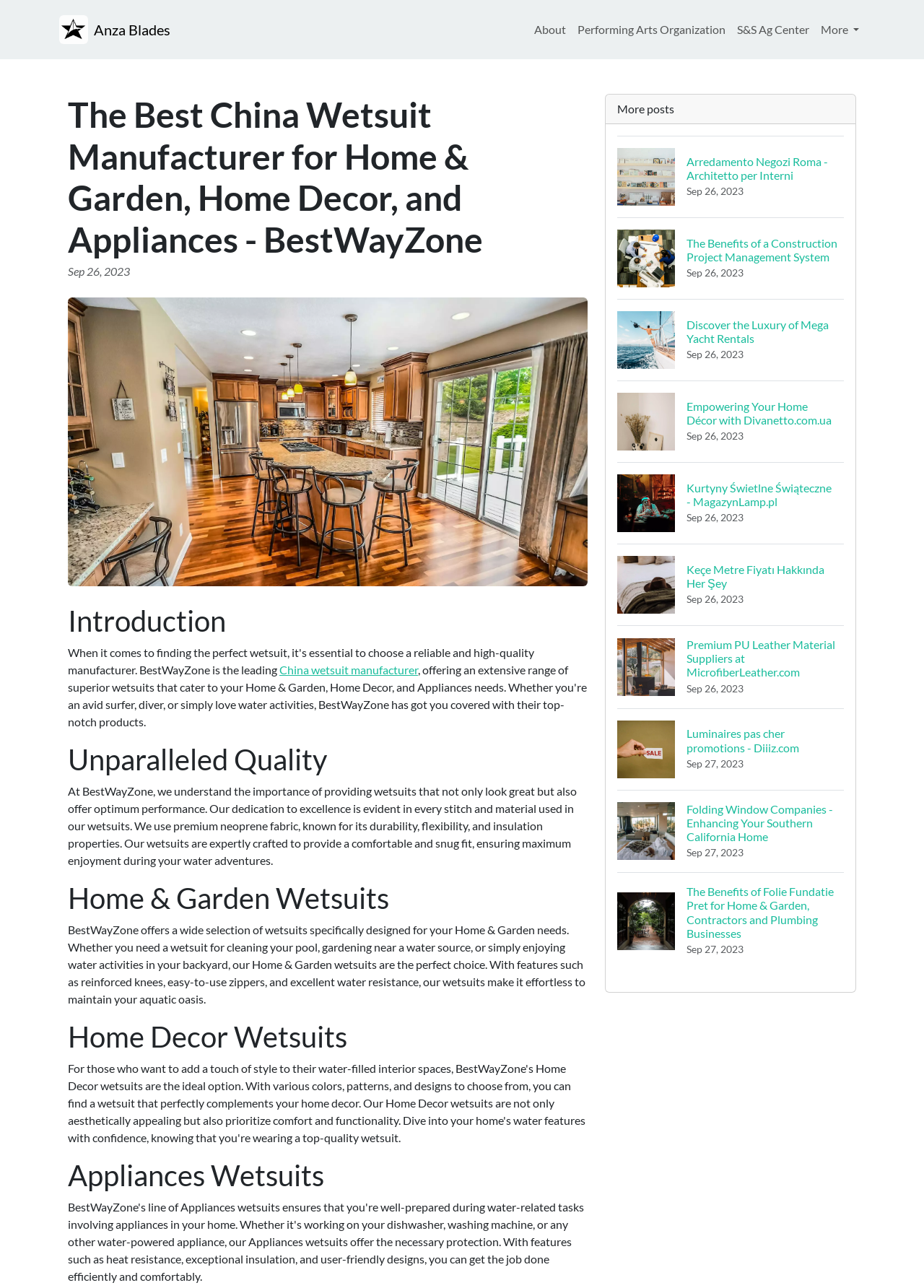Locate the bounding box coordinates of the element's region that should be clicked to carry out the following instruction: "Click the 'Logo Anza Blades' link". The coordinates need to be four float numbers between 0 and 1, i.e., [left, top, right, bottom].

[0.064, 0.009, 0.184, 0.037]